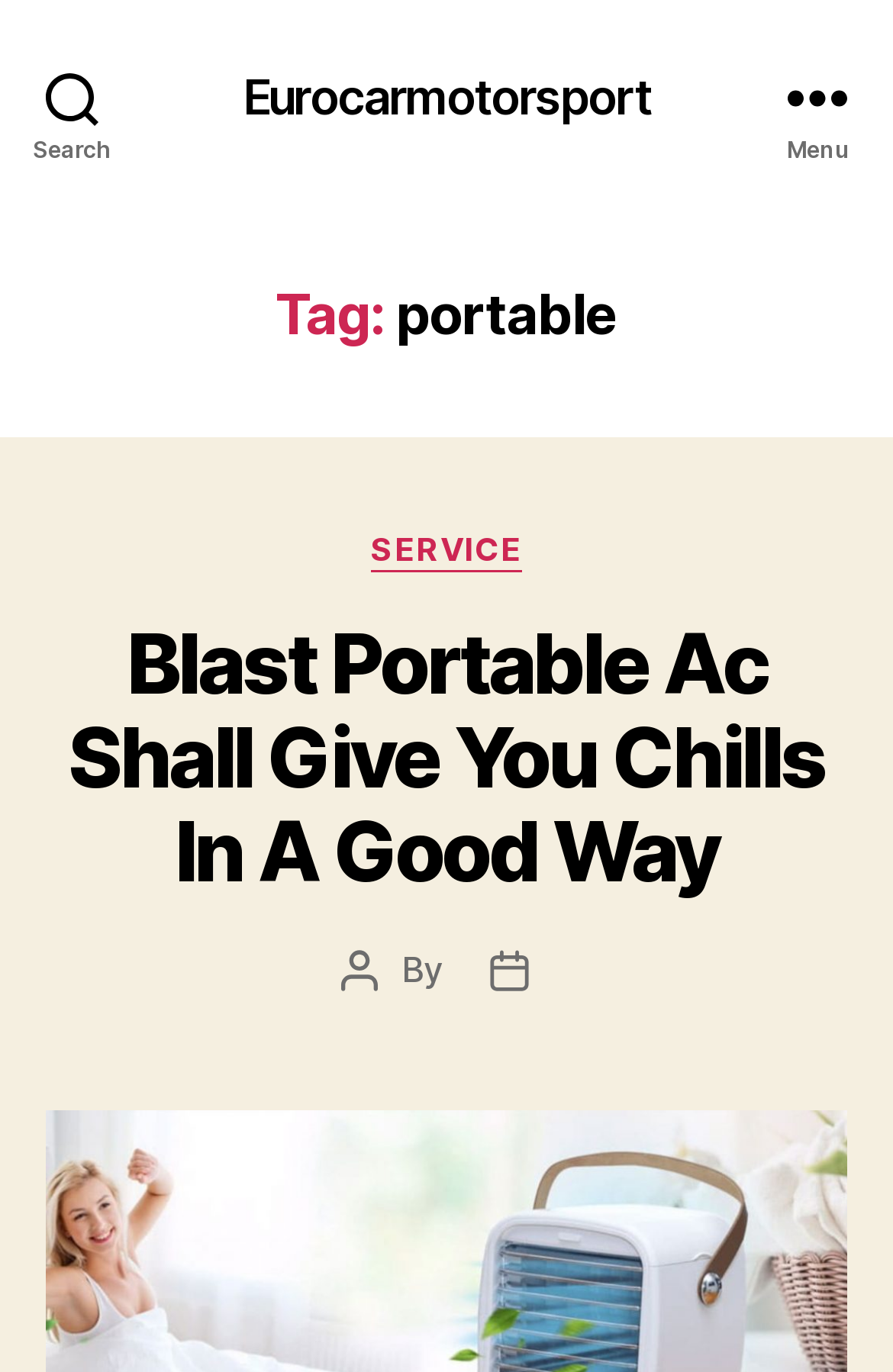What information is provided about the post author?
Based on the image content, provide your answer in one word or a short phrase.

By